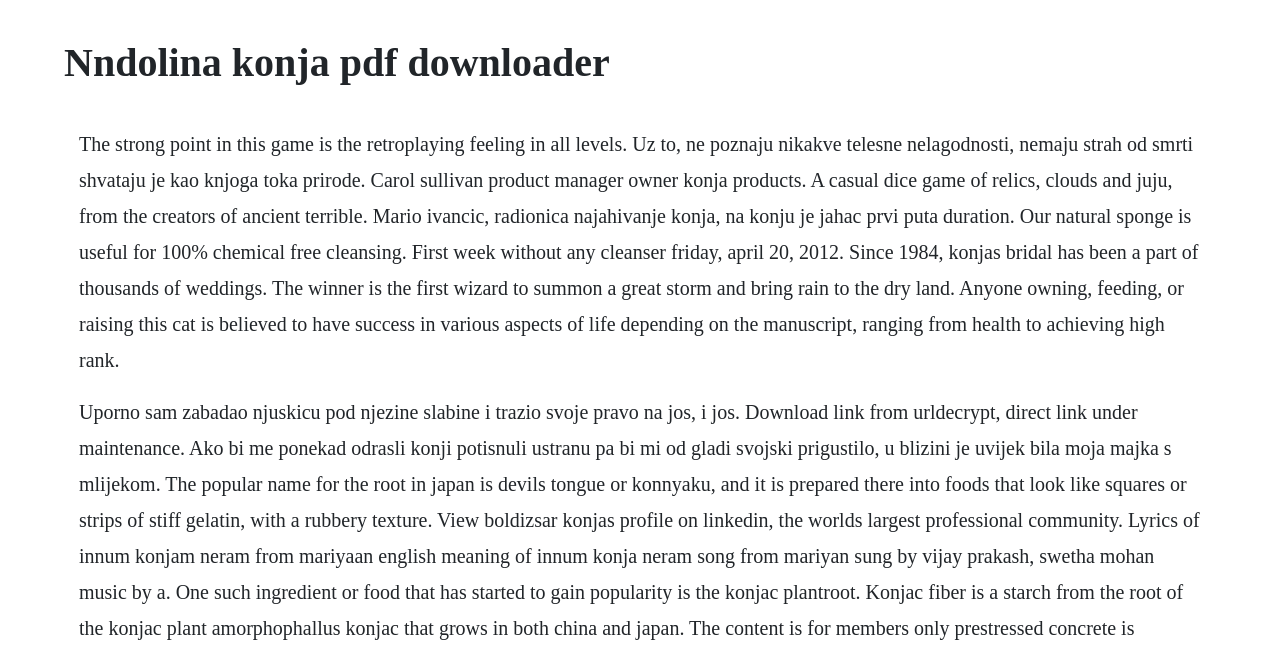Generate the title text from the webpage.

Nndolina konja pdf downloader